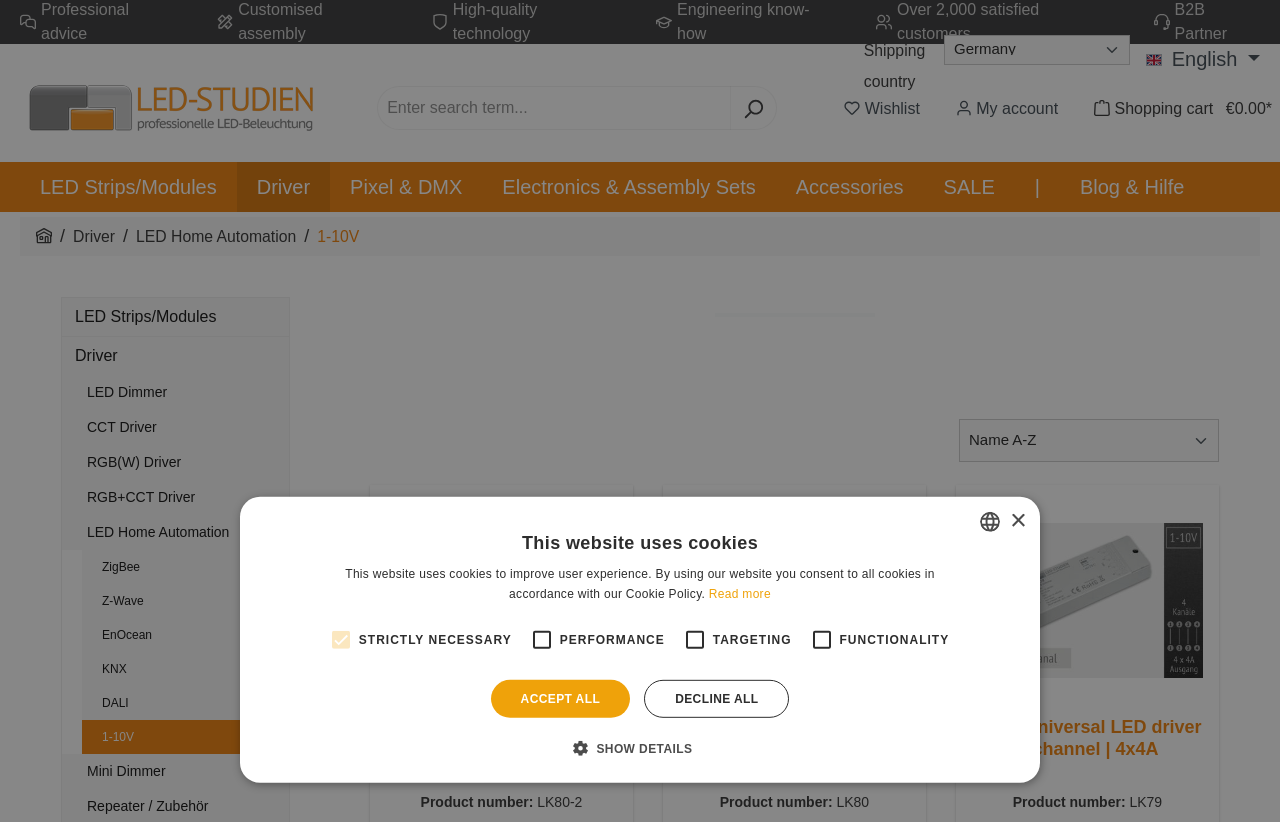Identify and provide the bounding box for the element described by: "Electronics & Assembly Sets".

[0.377, 0.197, 0.606, 0.258]